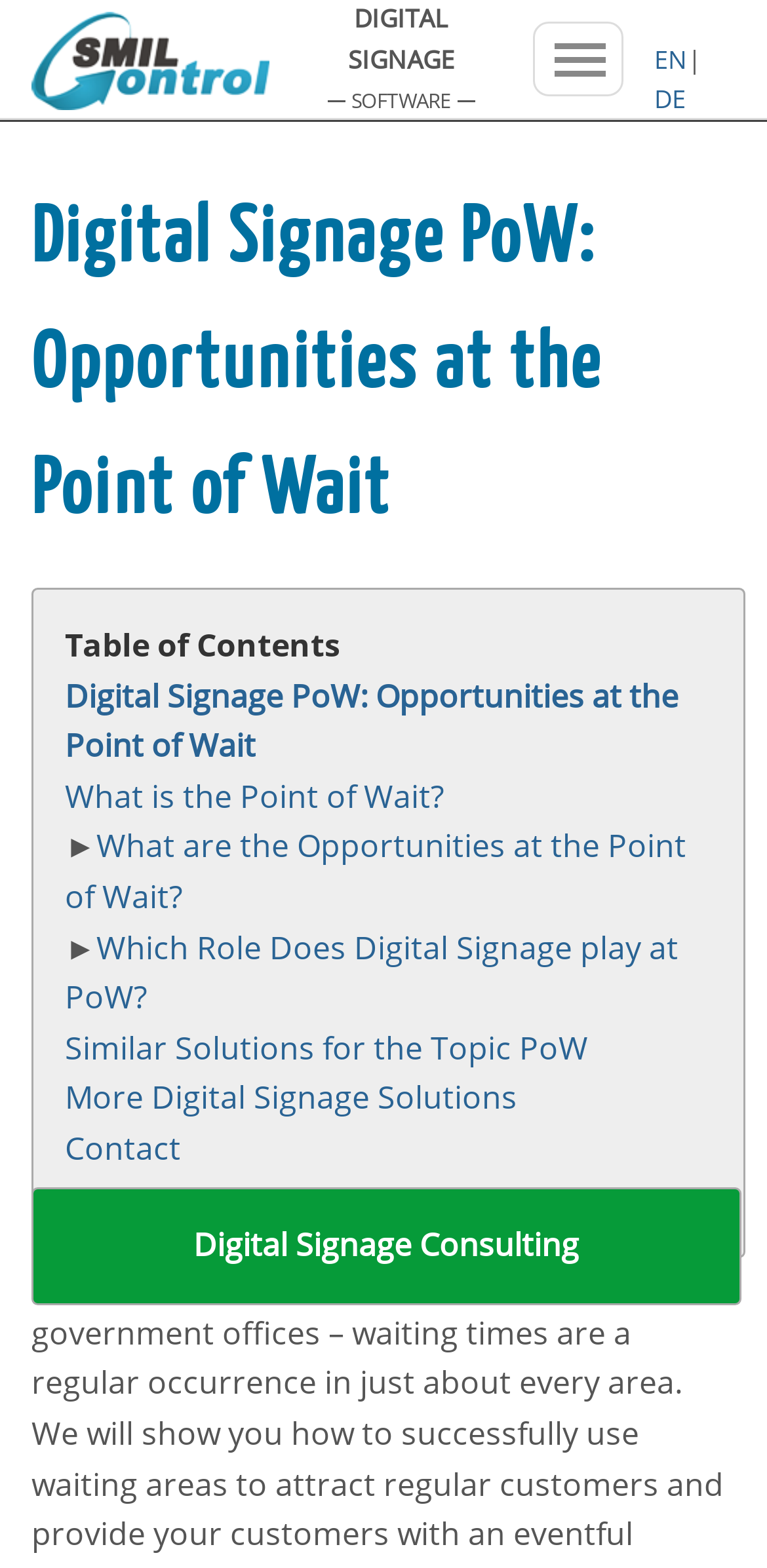Determine the bounding box coordinates in the format (top-left x, top-left y, bottom-right x, bottom-right y). Ensure all values are floating point numbers between 0 and 1. Identify the bounding box of the UI element described by: Terms & Conditions

None